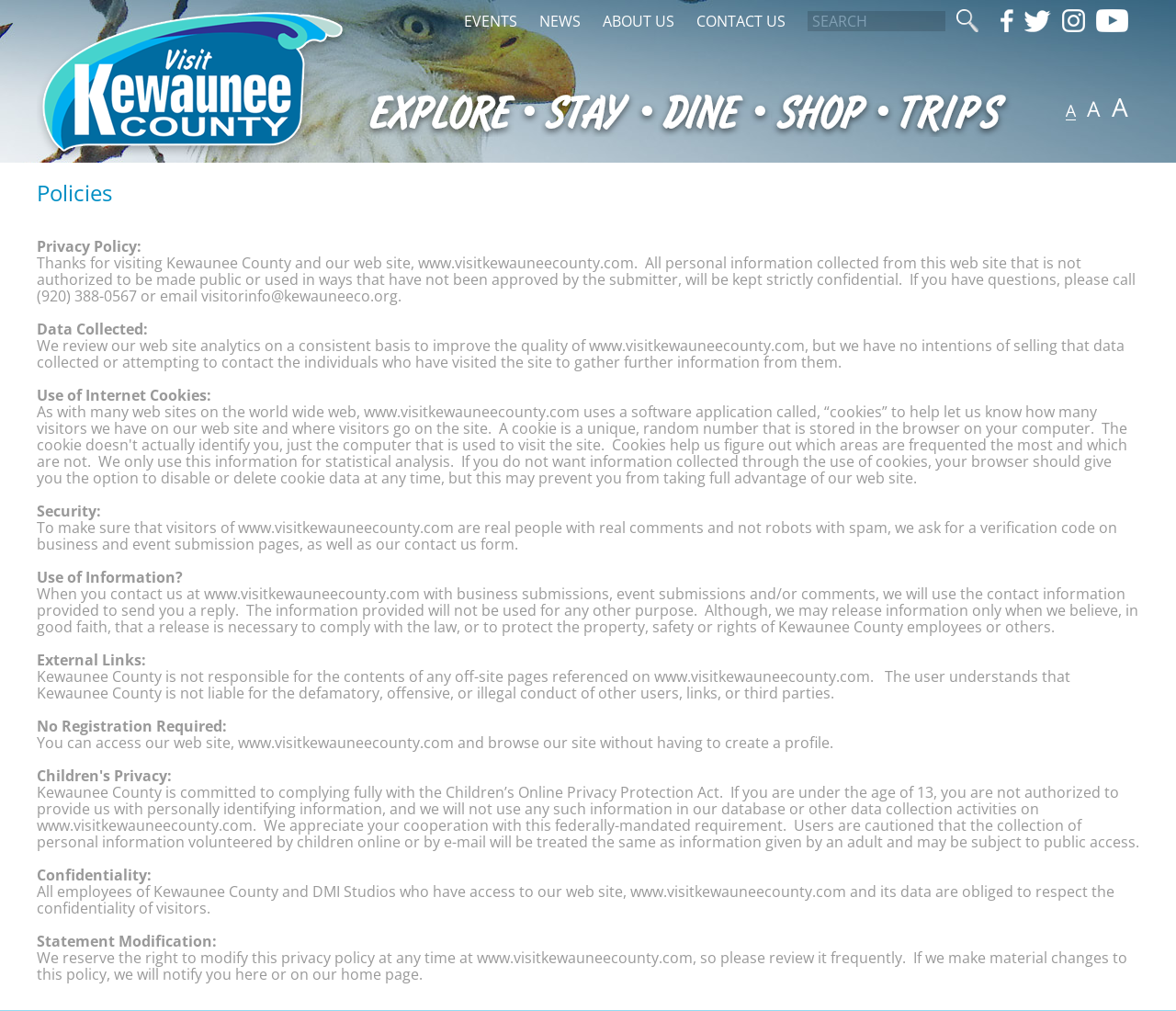Give a one-word or short-phrase answer to the following question: 
What is the purpose of the verification code?

To prevent spam